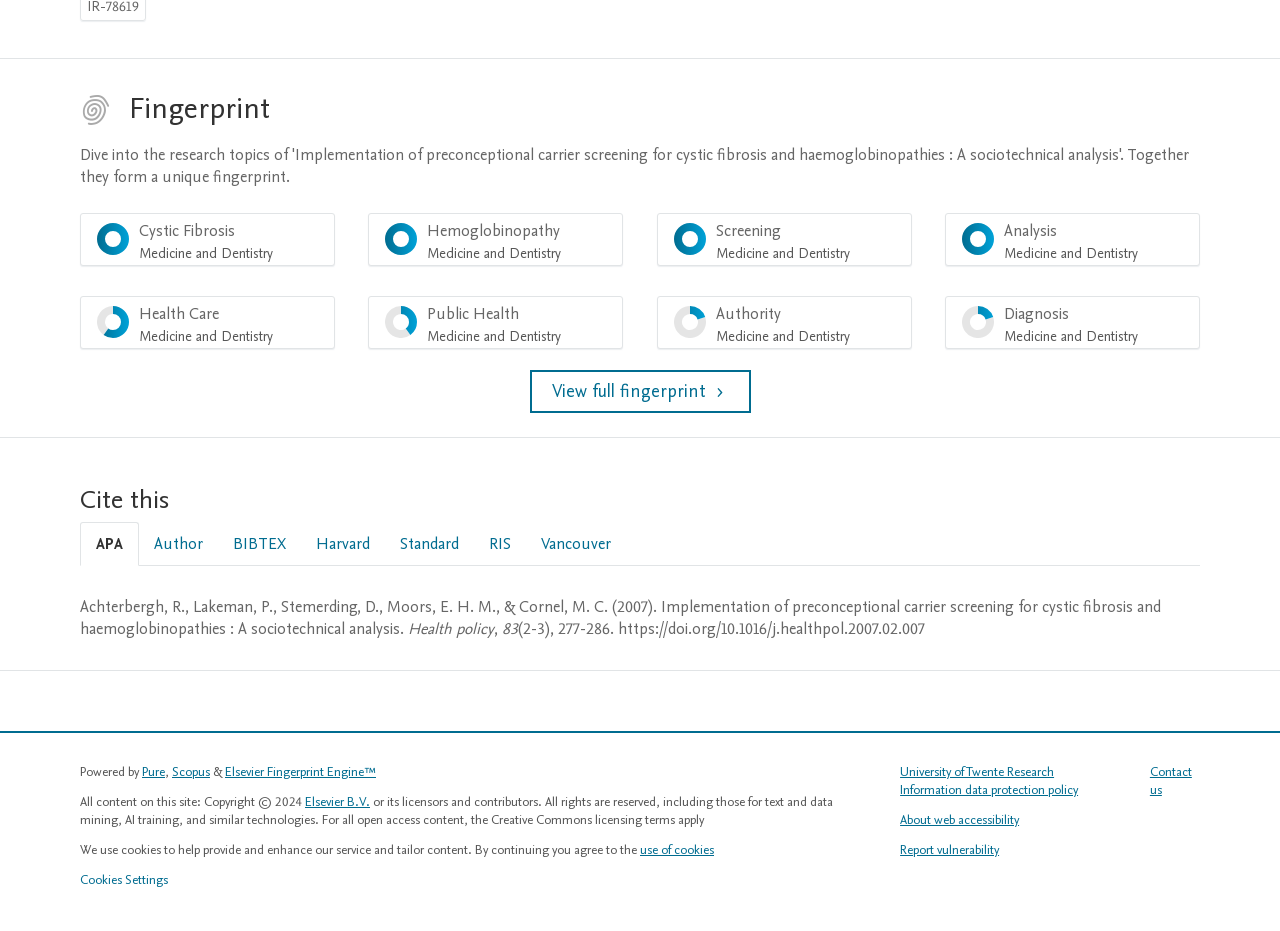Please find the bounding box for the UI component described as follows: "Elsevier Fingerprint Engine™".

[0.176, 0.819, 0.294, 0.839]